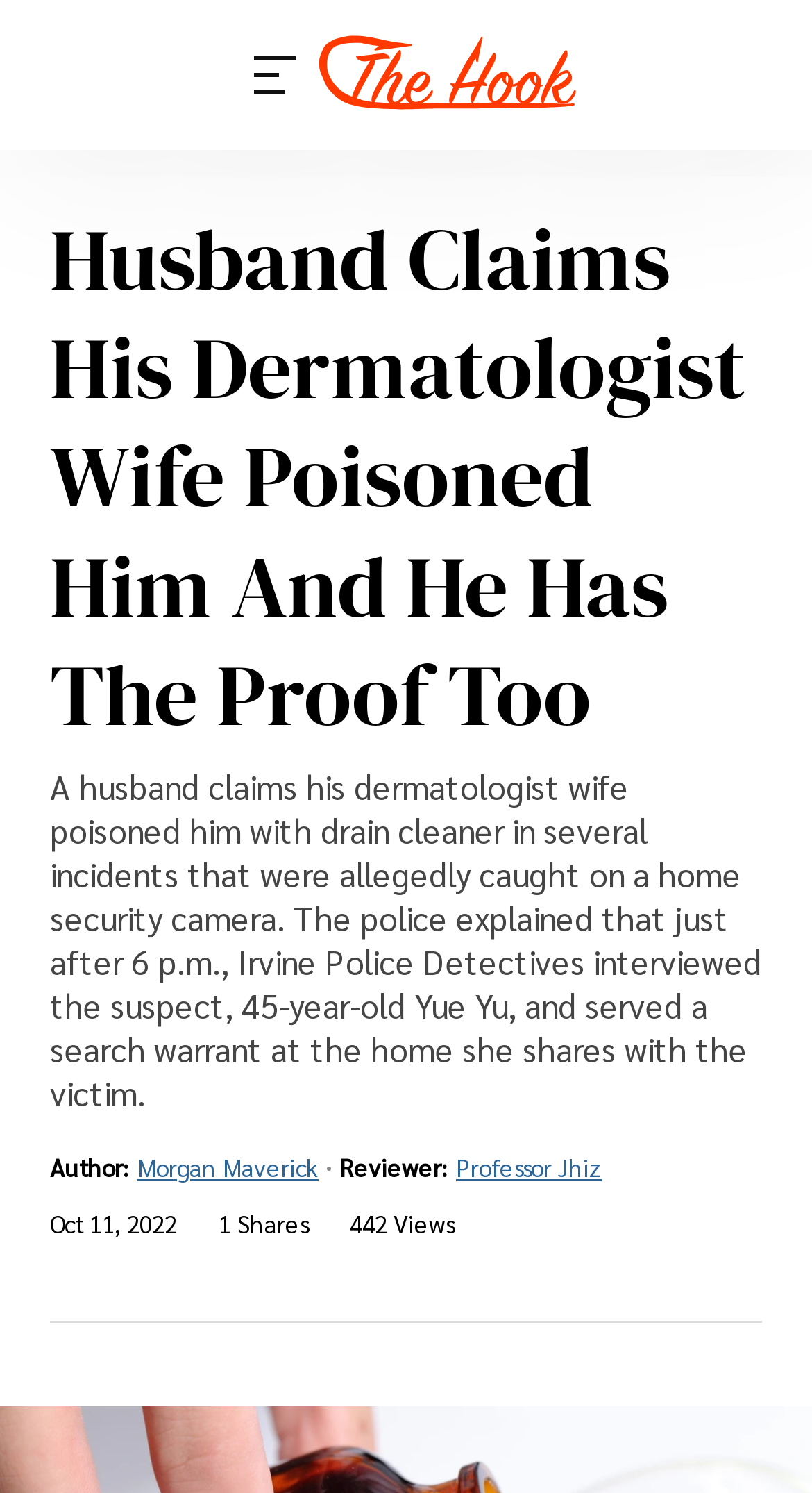Who is the author of the article?
Use the information from the image to give a detailed answer to the question.

I determined the answer by looking at the 'Author:' label and the text next to it, which is 'Morgan Maverick', indicating that Morgan Maverick is the author of the article.